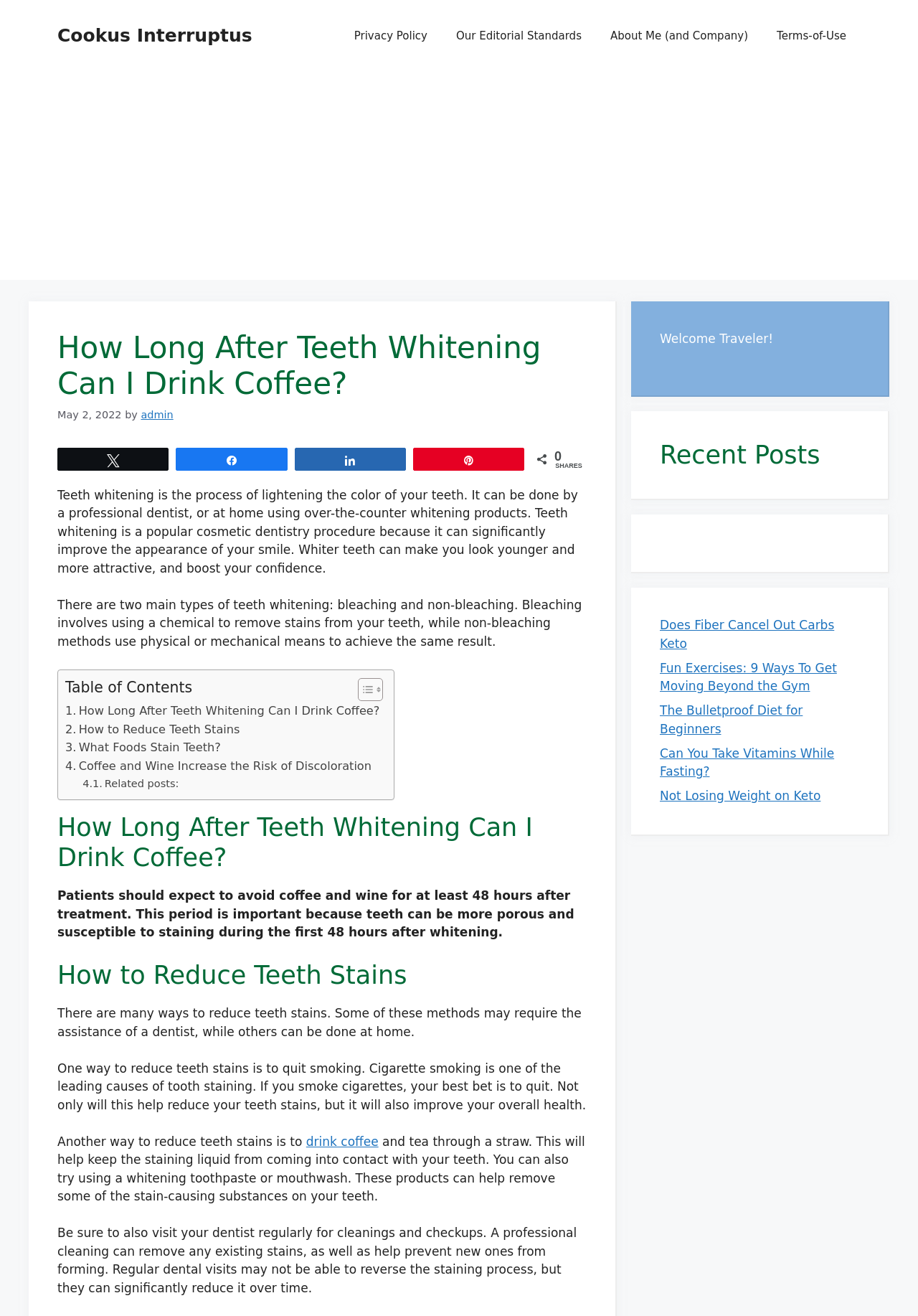Identify the bounding box coordinates of the section to be clicked to complete the task described by the following instruction: "Click the 'About Me (and Company)' link". The coordinates should be four float numbers between 0 and 1, formatted as [left, top, right, bottom].

[0.649, 0.011, 0.831, 0.044]